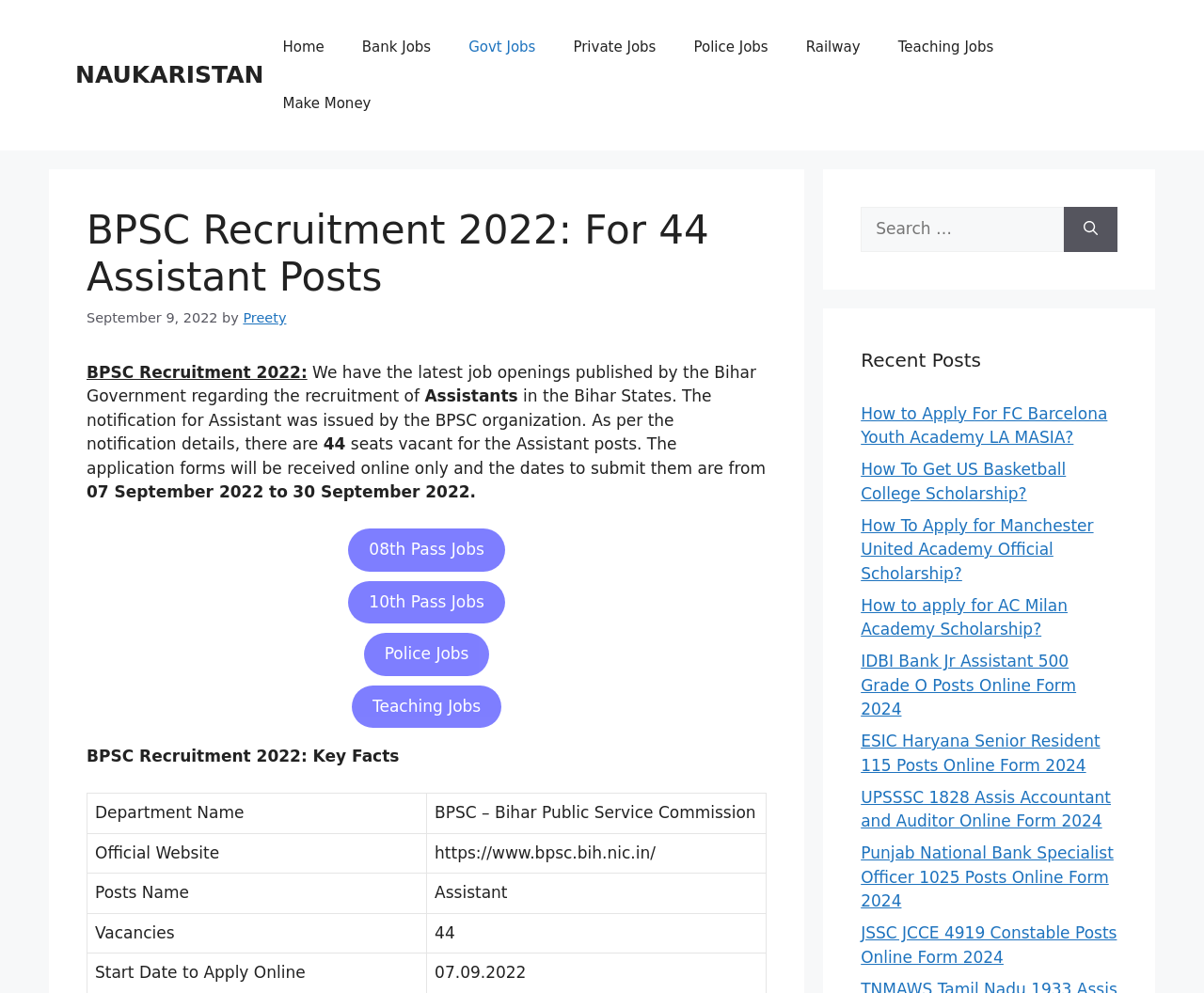Review the image closely and give a comprehensive answer to the question: What is the time period to submit the application forms?

The answer can be found in the paragraph where it is mentioned that 'the application forms will be received online only and the dates to submit them are from 07 September 2022 to 30 September 2022'.